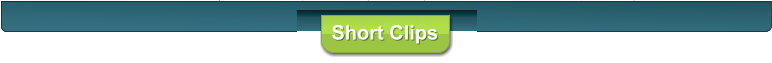Respond to the question below with a single word or phrase: Is the interface of the navigation area cluttered?

No